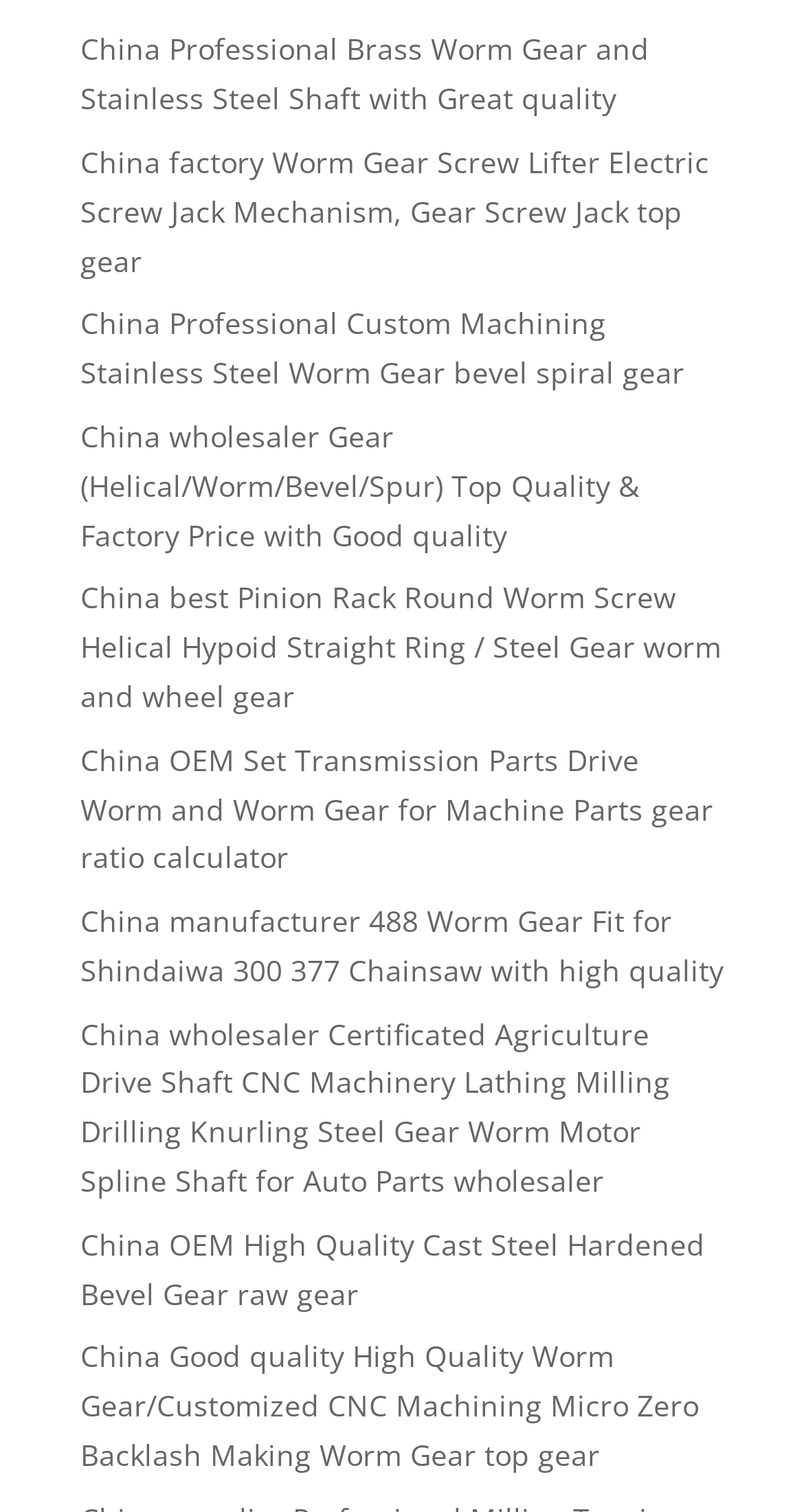Highlight the bounding box coordinates of the element you need to click to perform the following instruction: "Check China wholesaler Gear (Helical/Worm/Bevel/Spur) Top Quality & Factory Price with Good quality."

[0.1, 0.275, 0.795, 0.366]